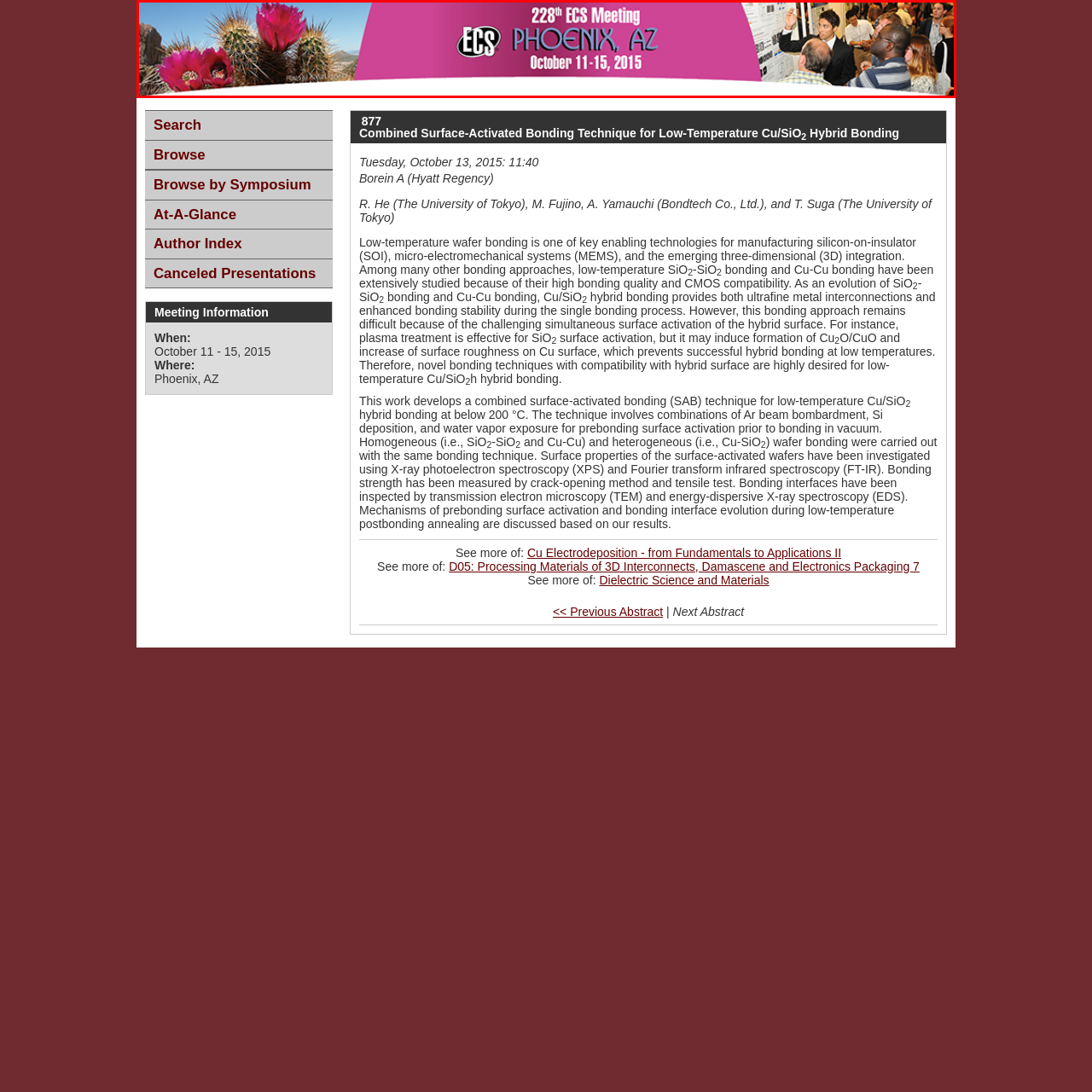Inspect the image outlined in red and answer succinctly: What is the duration of the 228th ECS Meeting?

October 11 to 15, 2015